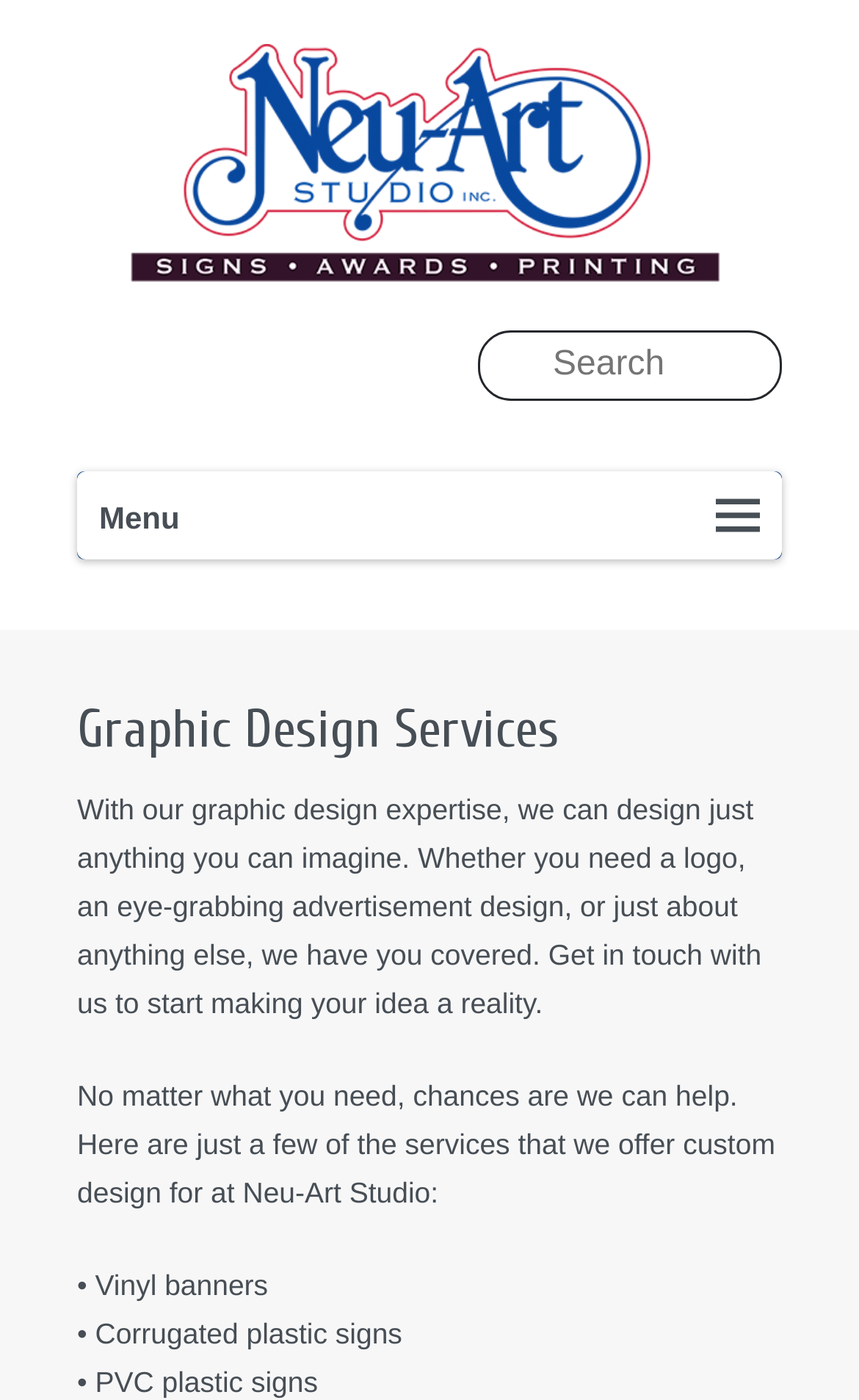What is the name of the studio?
Please provide a full and detailed response to the question.

The name of the studio can be found in the heading element at the top of the page, which is also a link. The text content of this element is 'Neu-Art Studio'.